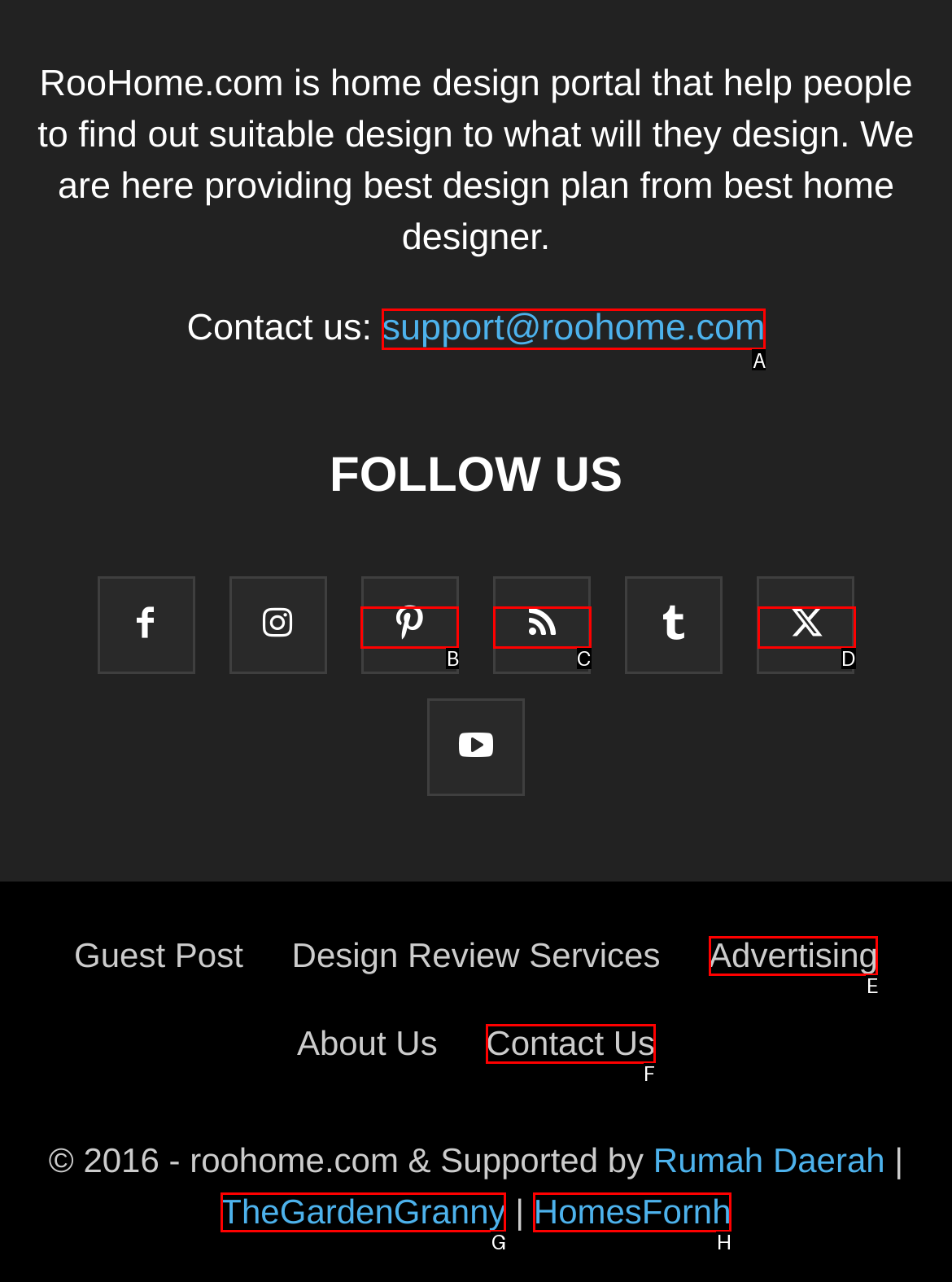Tell me which element should be clicked to achieve the following objective: Contact us via email
Reply with the letter of the correct option from the displayed choices.

A